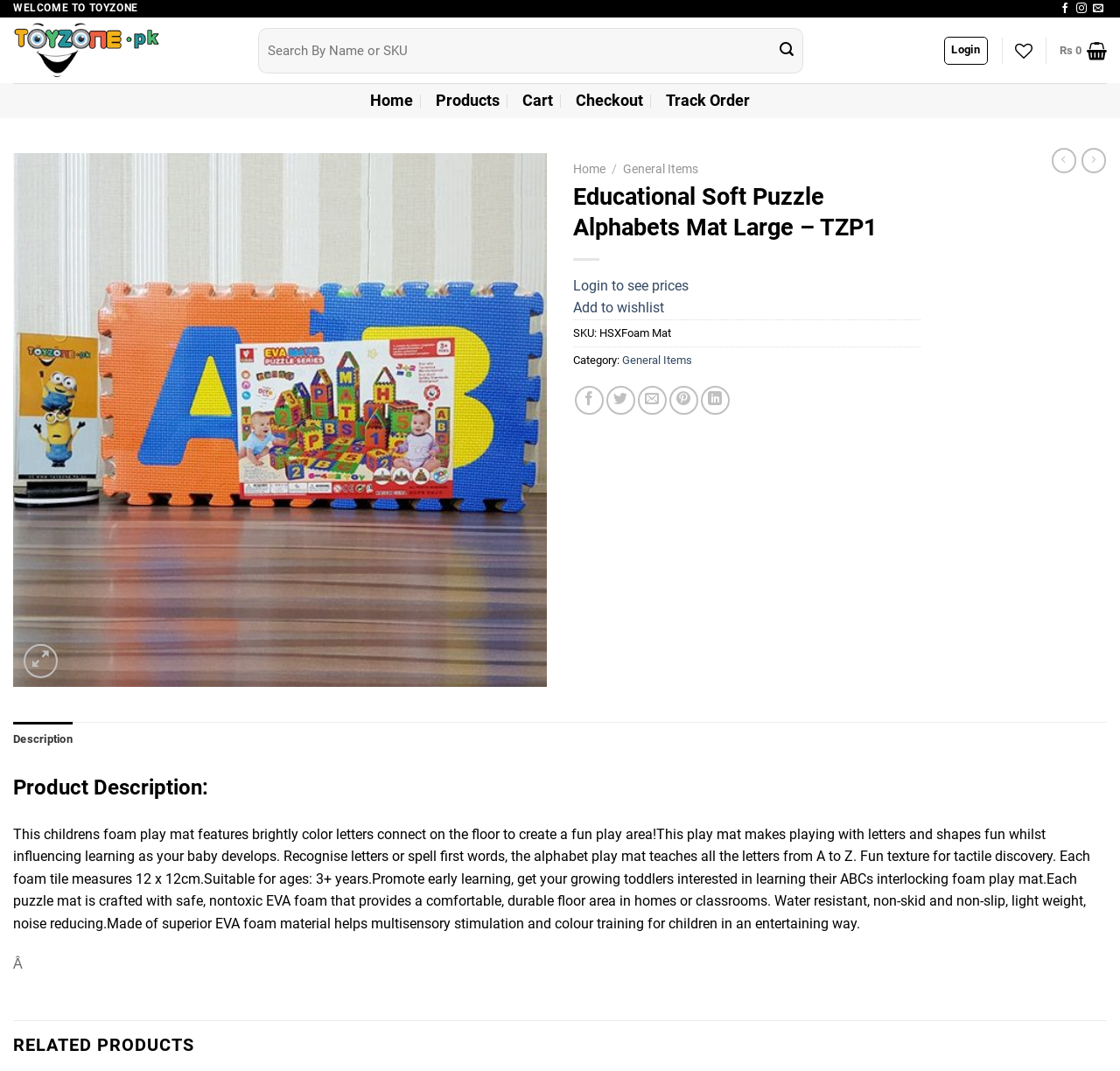Can you look at the image and give a comprehensive answer to the question:
How many letters are featured on the puzzle mat?

The product description mentions that the alphabet play mat teaches all the letters from A to Z, implying that the puzzle mat features 26 letters, one for each letter of the alphabet.